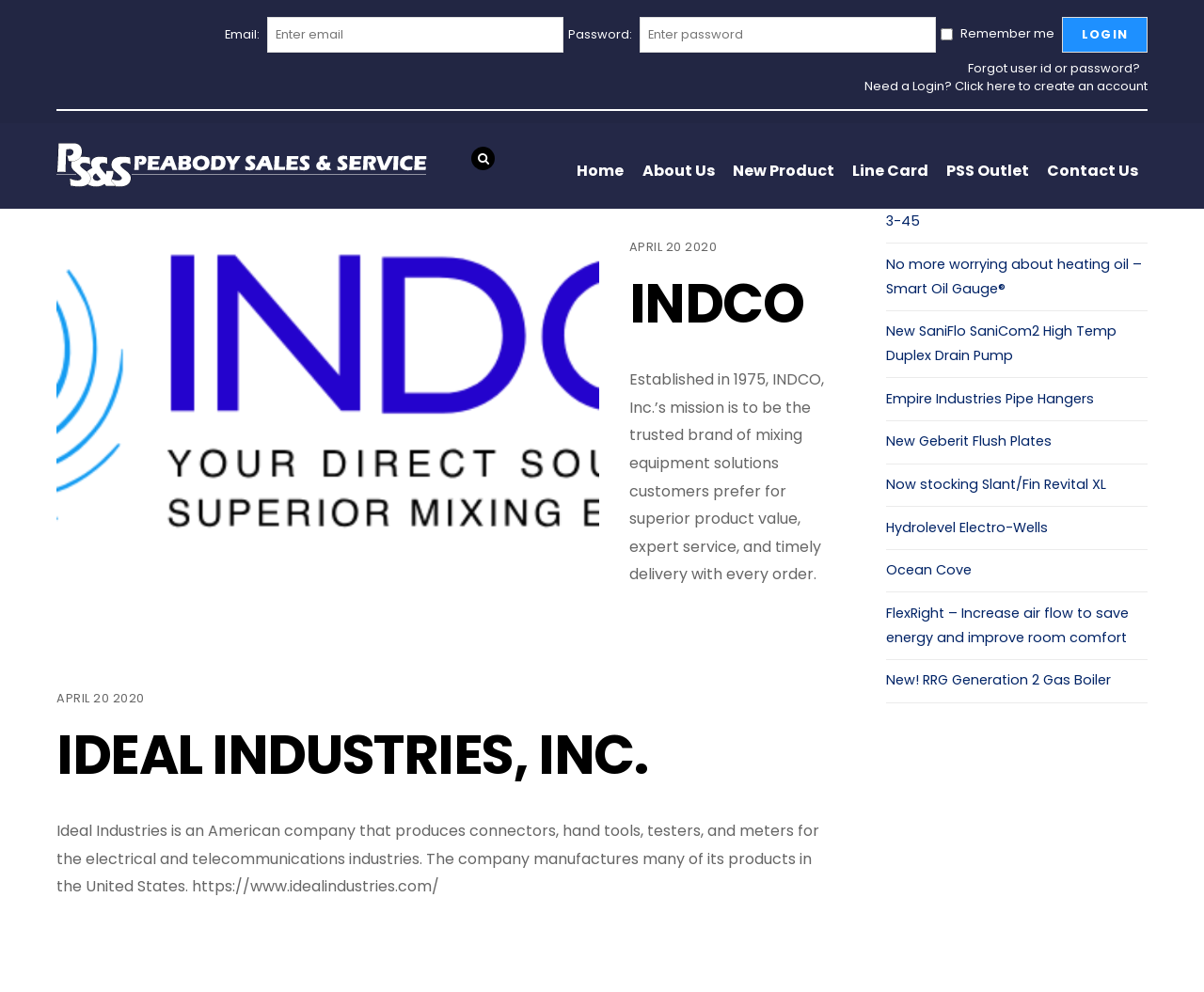Locate the bounding box coordinates of the element you need to click to accomplish the task described by this instruction: "Search for products".

[0.394, 0.148, 0.425, 0.172]